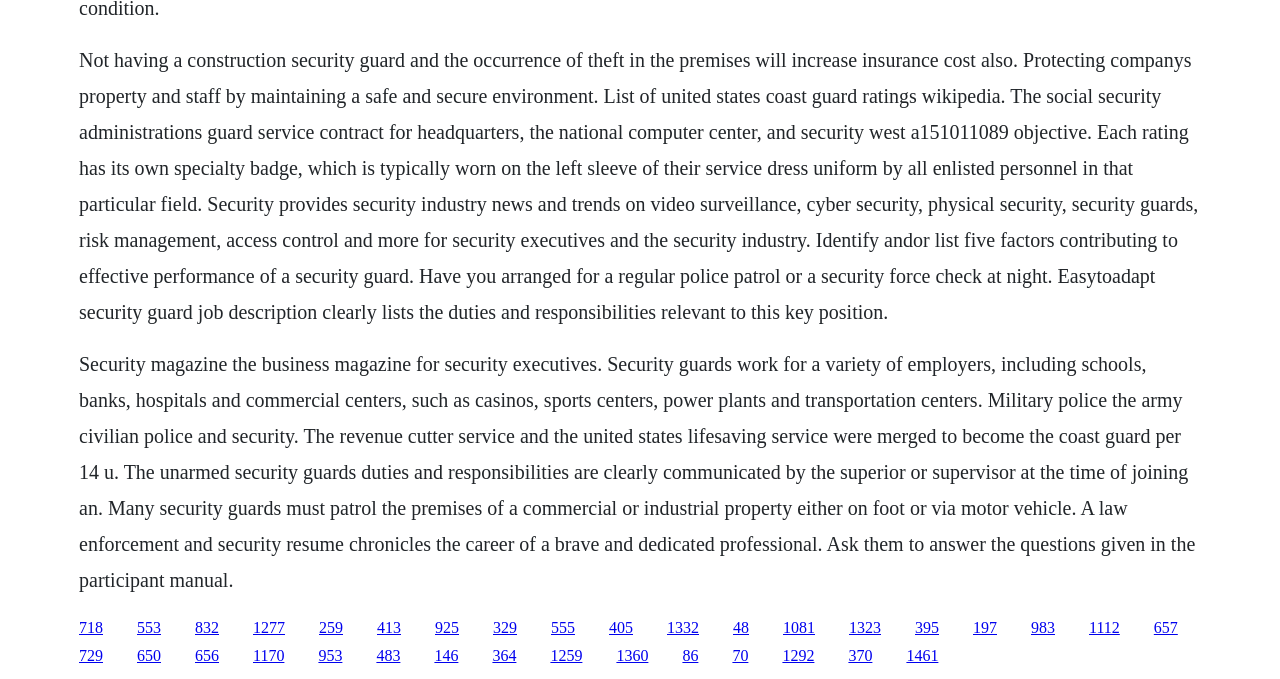Respond with a single word or phrase:
What is the significance of a rating in the coast guard?

Specialty badge